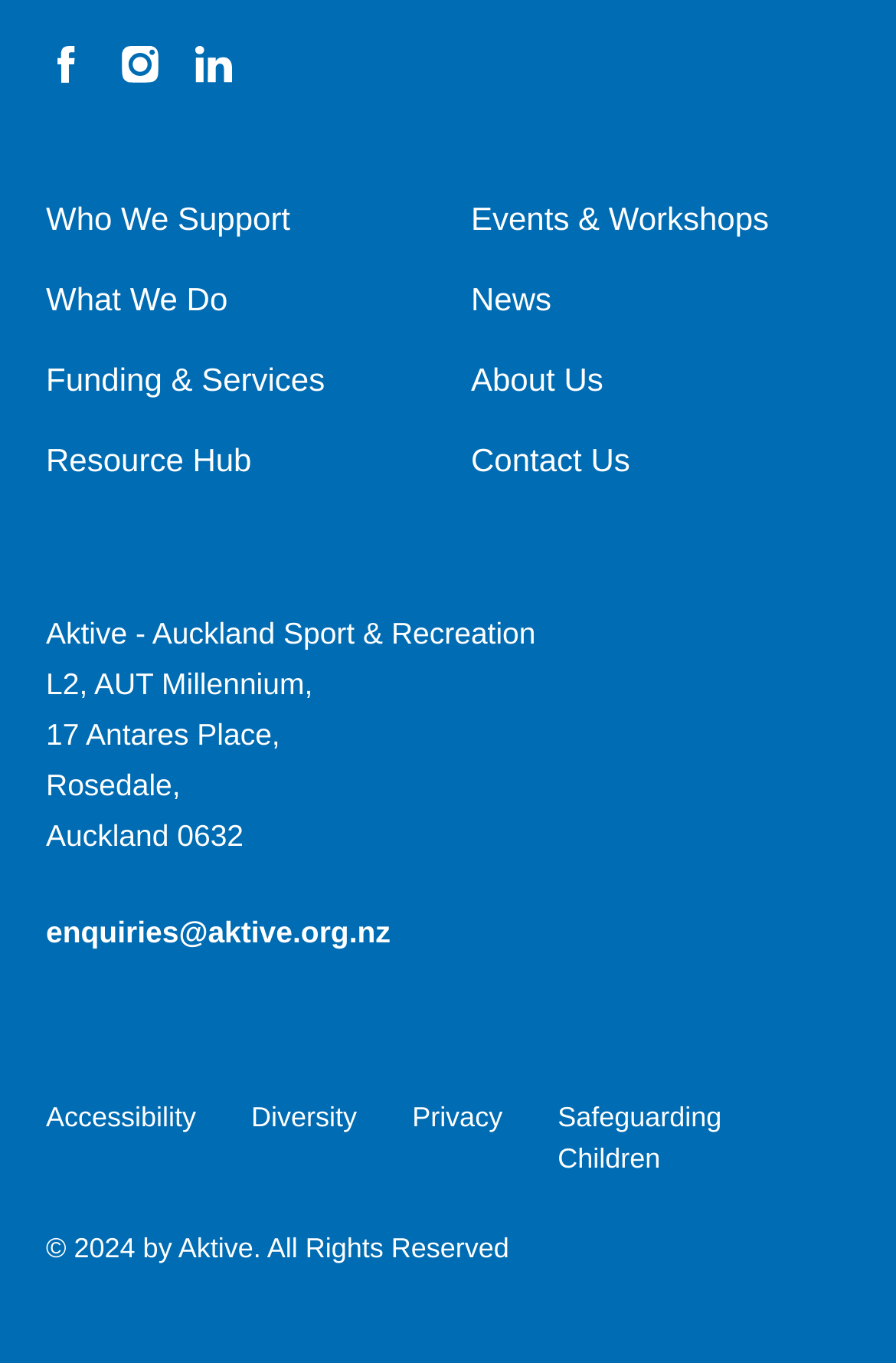Please answer the following question using a single word or phrase: 
What is the name of the organization?

Aktive